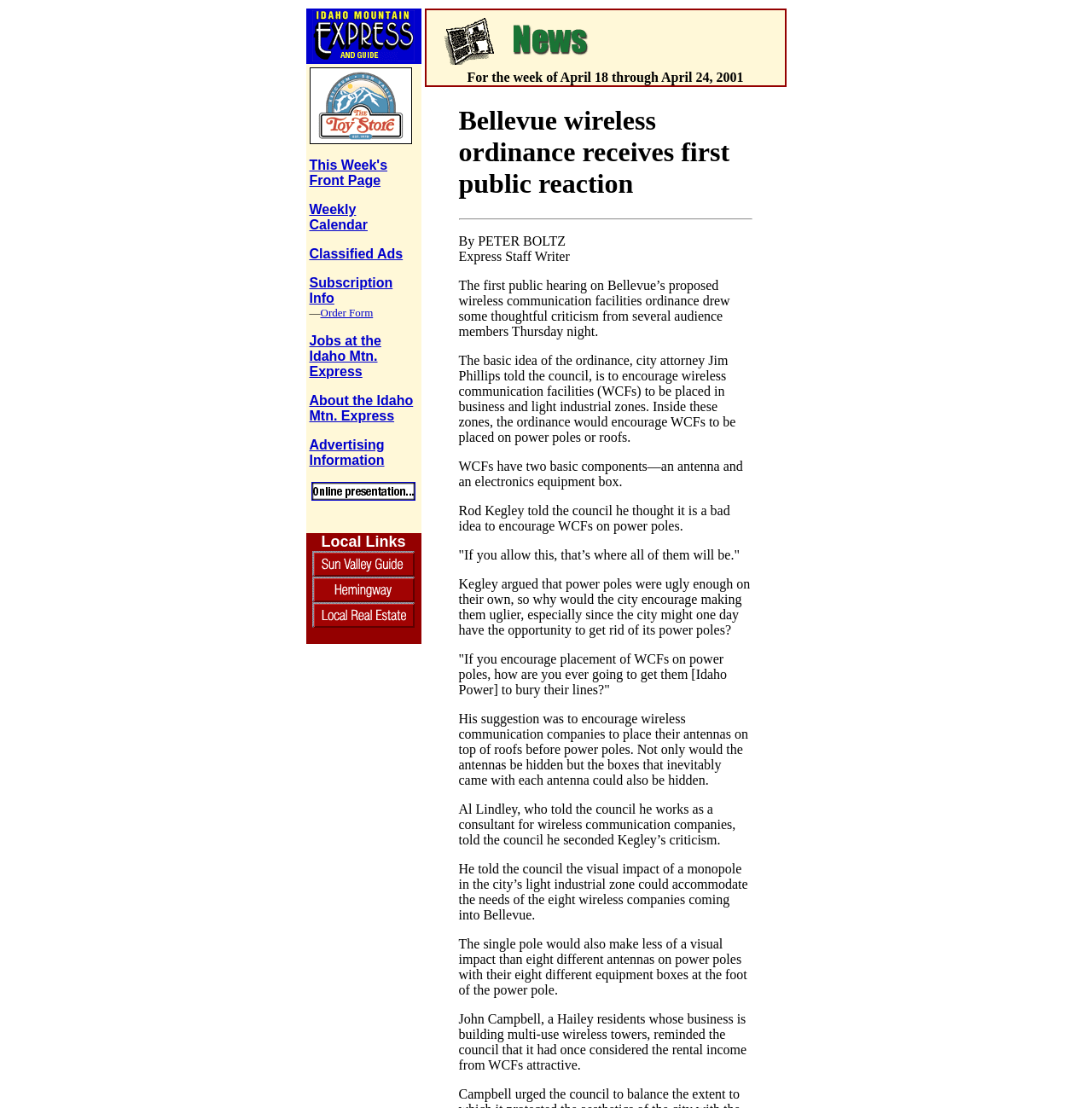What is the business of John Campbell?
Examine the image closely and answer the question with as much detail as possible.

I found the answer by reading the text of the main article, where I found a mention of John Campbell, a Hailey resident whose business is building multi-use wireless towers.